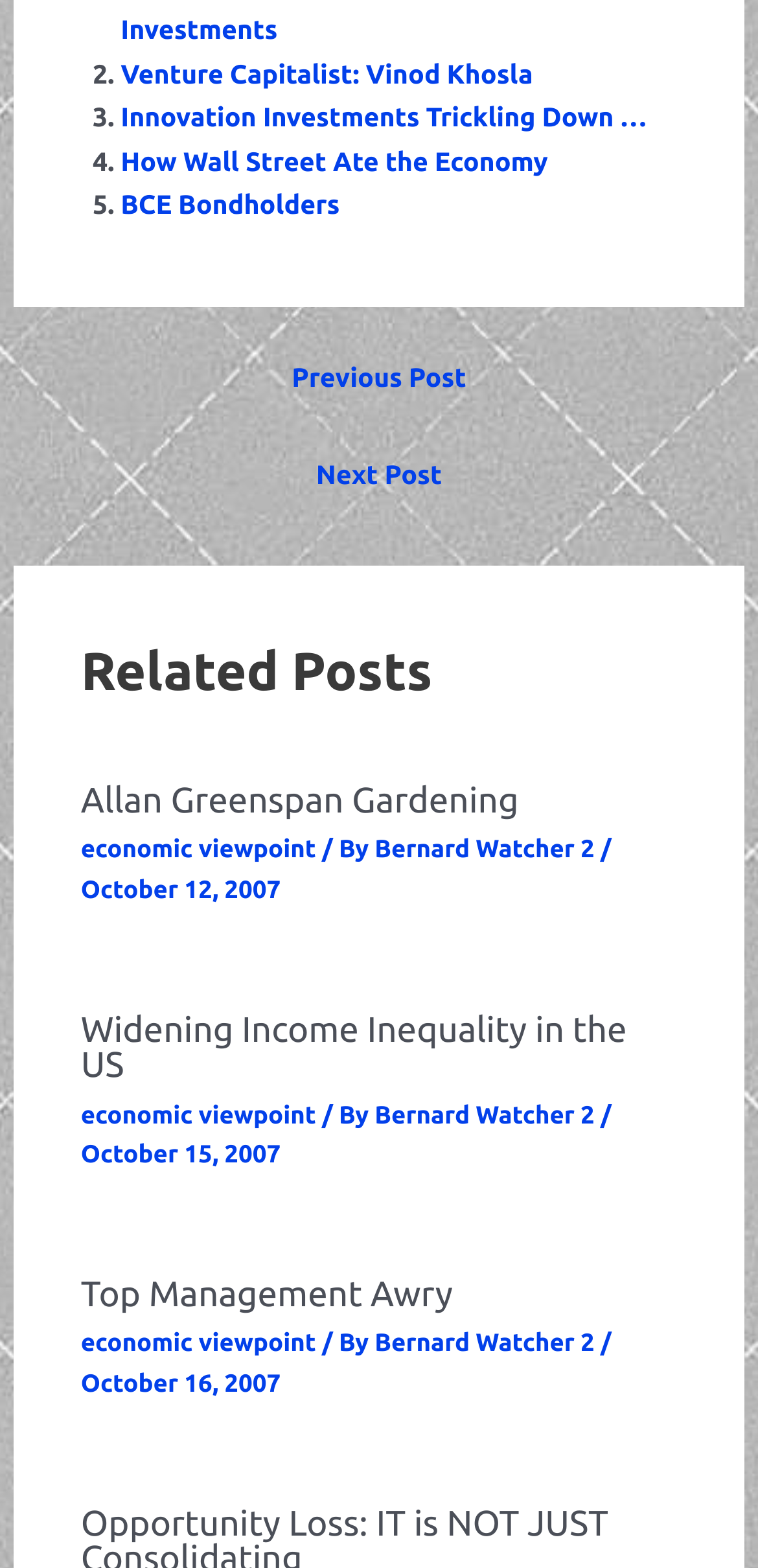Locate the bounding box coordinates of the element to click to perform the following action: 'Read 'Allan Greenspan Gardening''. The coordinates should be given as four float values between 0 and 1, in the form of [left, top, right, bottom].

[0.107, 0.498, 0.684, 0.523]